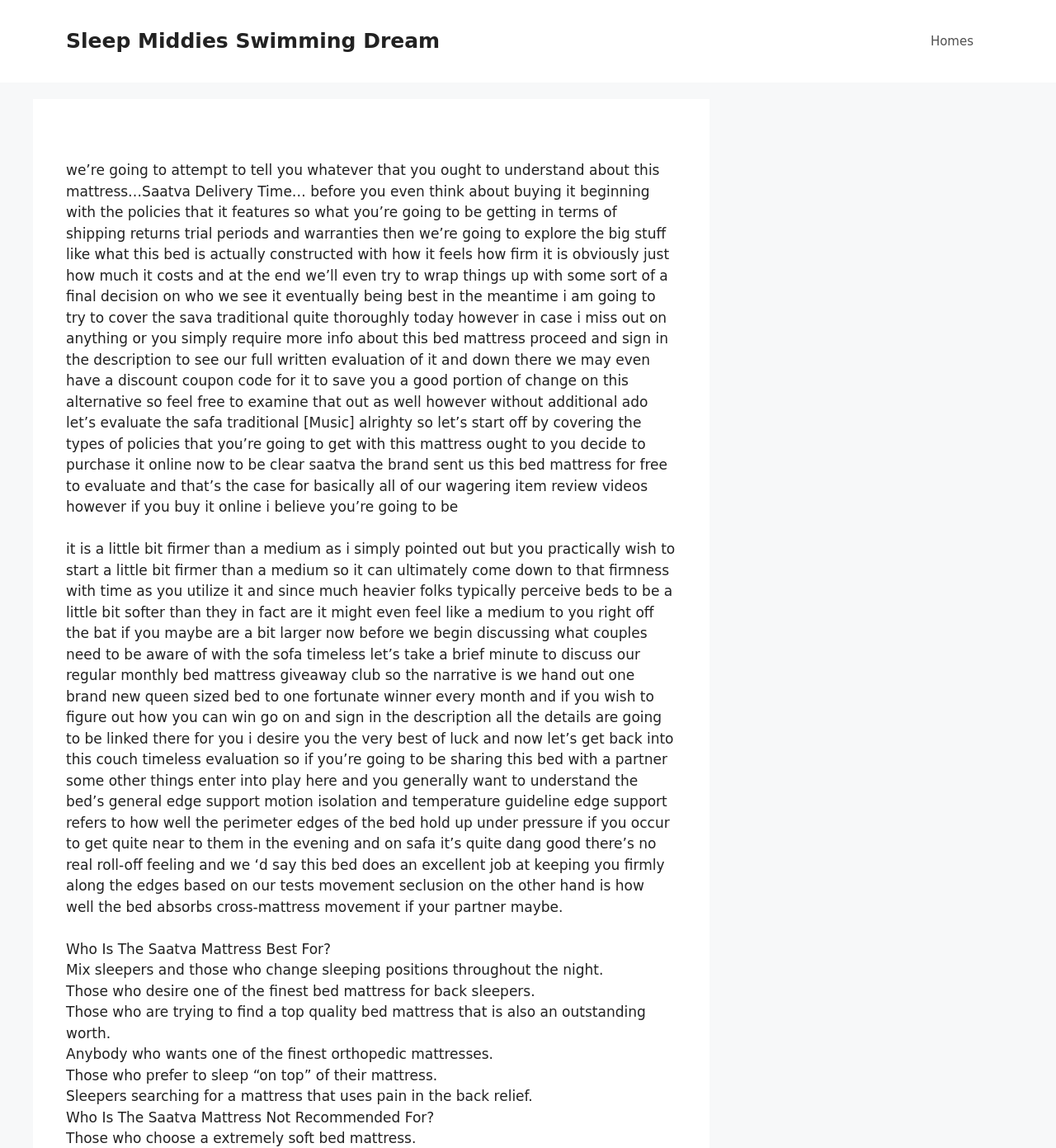Using the format (top-left x, top-left y, bottom-right x, bottom-right y), and given the element description, identify the bounding box coordinates within the screenshot: Sleep Middies Swimming Dream

[0.062, 0.025, 0.417, 0.046]